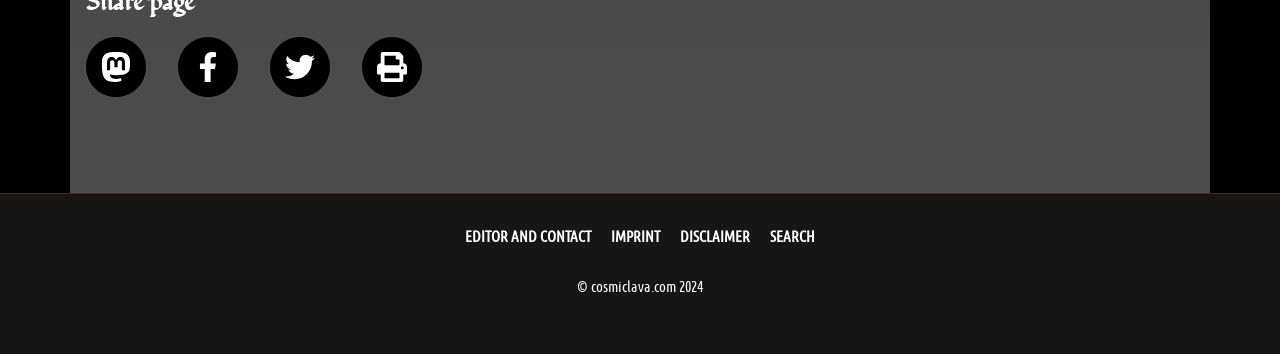What is the purpose of the 'Print page' button?
From the image, respond using a single word or phrase.

To print the page